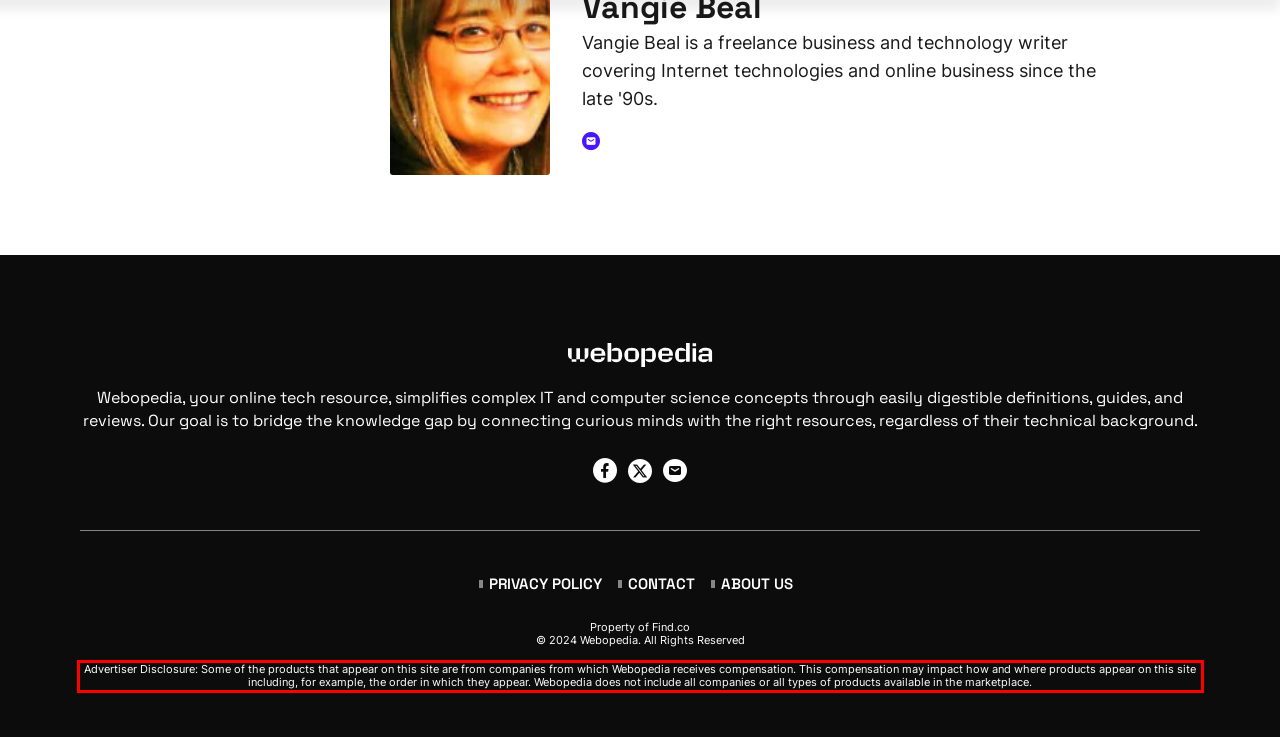Review the webpage screenshot provided, and perform OCR to extract the text from the red bounding box.

Advertiser Disclosure: Some of the products that appear on this site are from companies from which Webopedia receives compensation. This compensation may impact how and where products appear on this site including, for example, the order in which they appear. Webopedia does not include all companies or all types of products available in the marketplace.